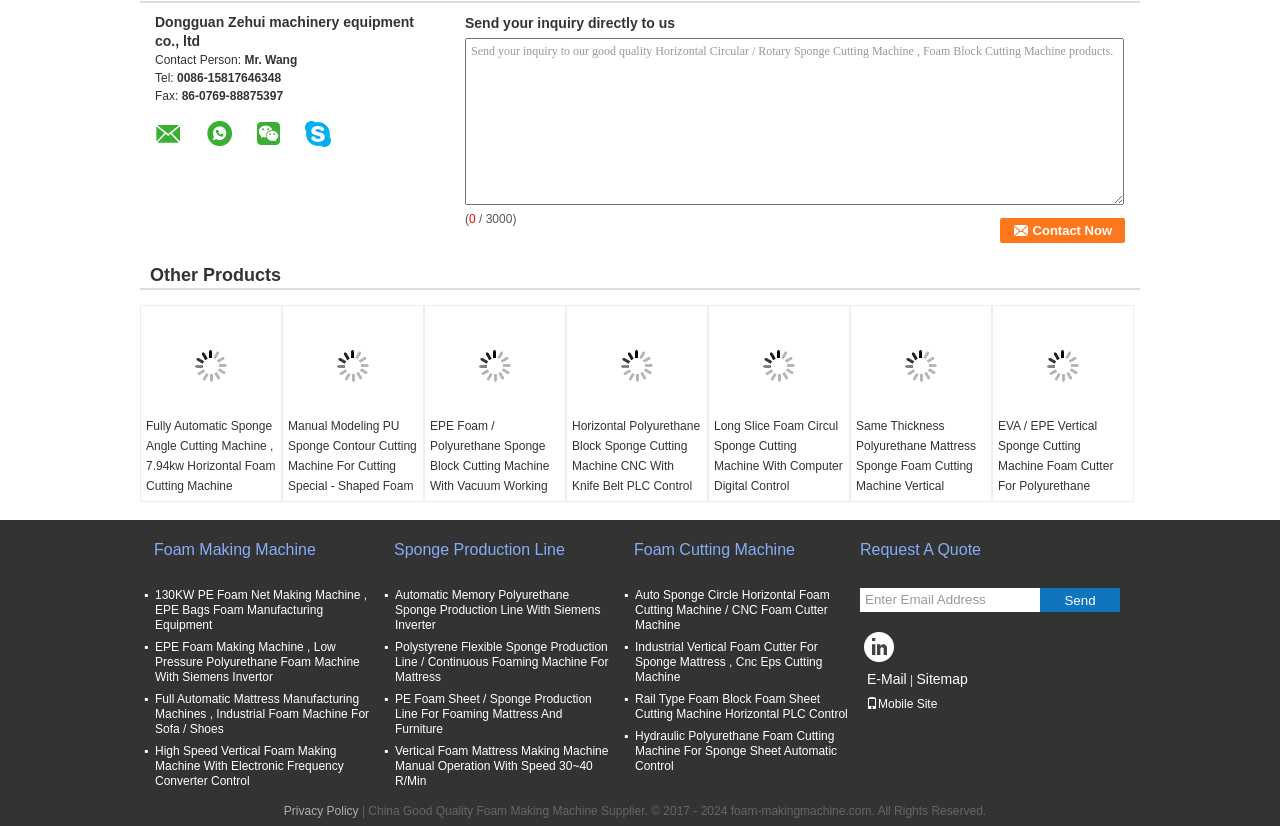Please identify the bounding box coordinates for the region that you need to click to follow this instruction: "Send your inquiry to us".

[0.363, 0.046, 0.878, 0.248]